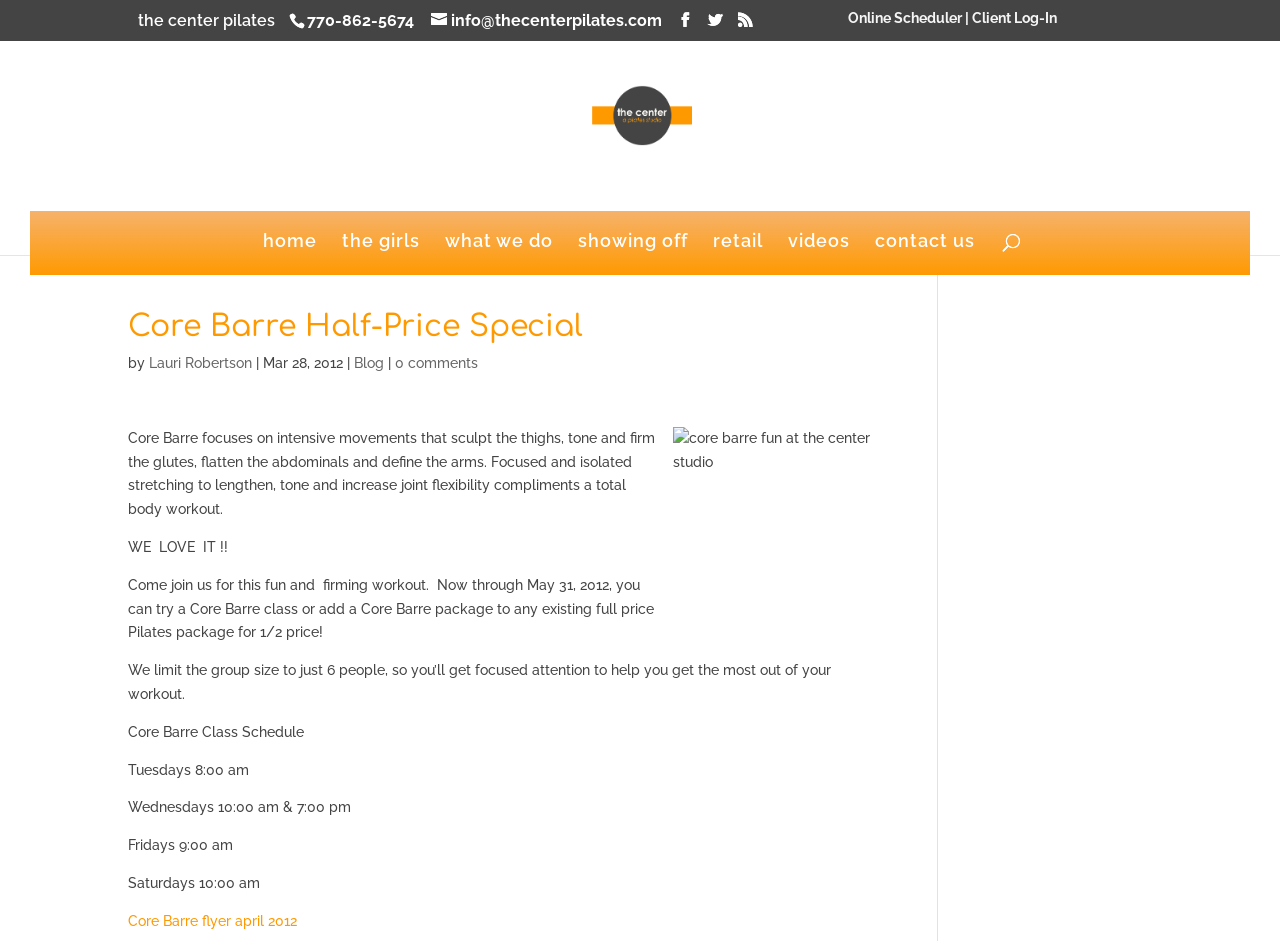What is the schedule for Core Barre classes on Tuesdays?
Please provide a detailed answer to the question.

The schedule for Core Barre classes can be found in the section that lists the class schedule. It says 'Tuesdays 8:00 am' which indicates that the class is held at 8:00 am on Tuesdays.